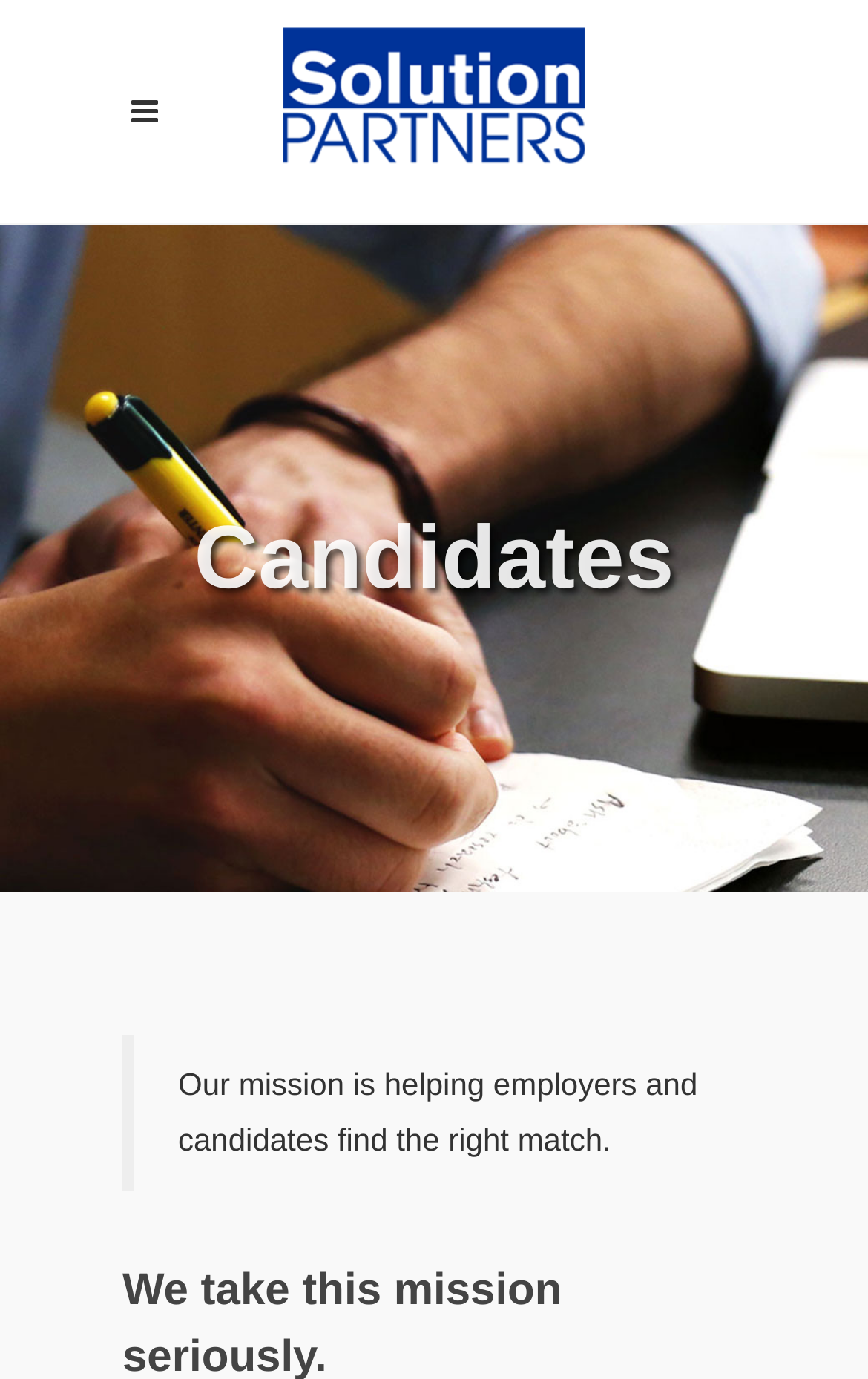Given the element description "alt="Sempera Logo"", identify the bounding box of the corresponding UI element.

[0.326, 0.0, 0.674, 0.161]